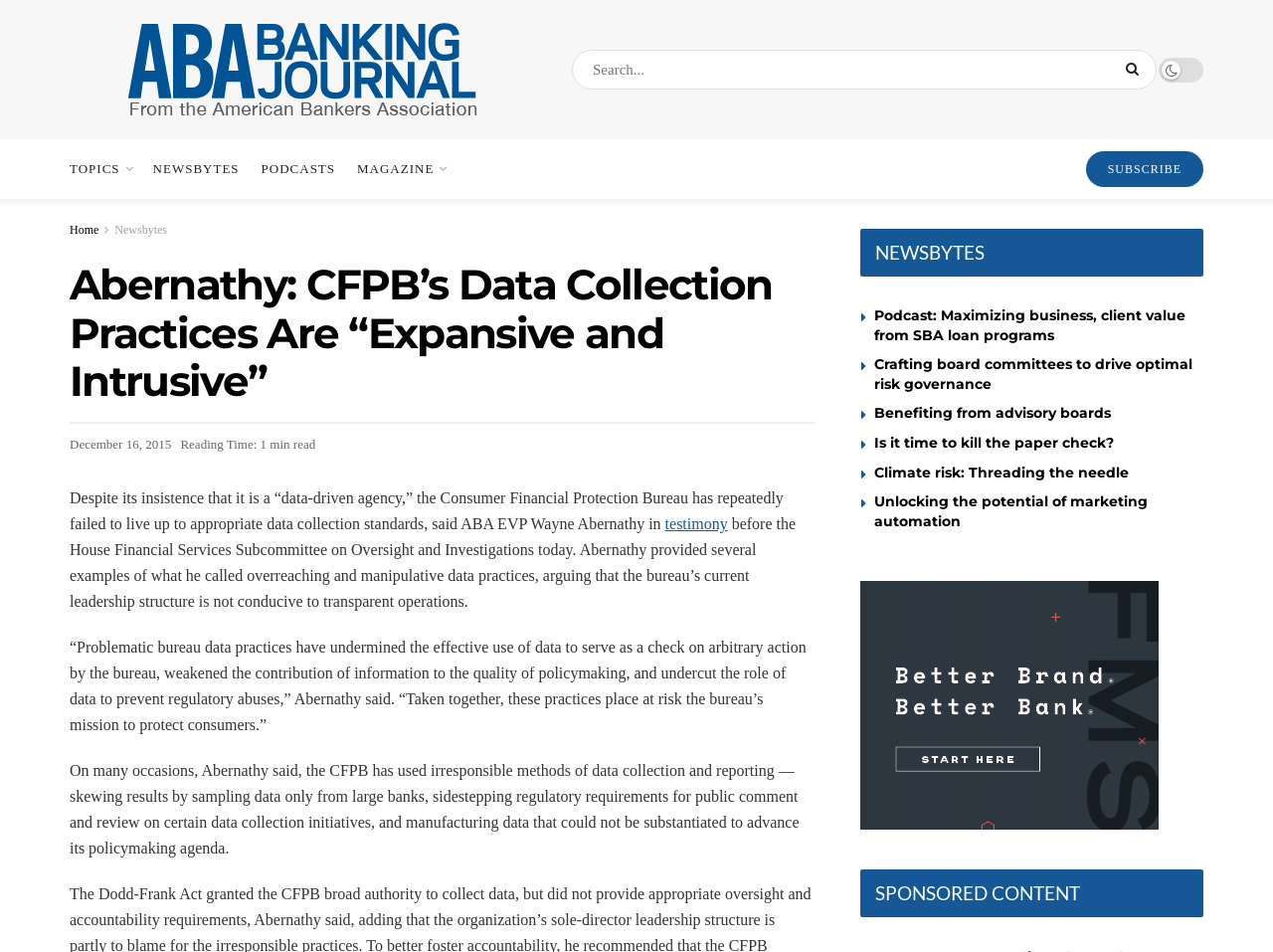Identify and provide the text content of the webpage's primary headline.

Abernathy: CFPB’s Data Collection Practices Are “Expansive and Intrusive”